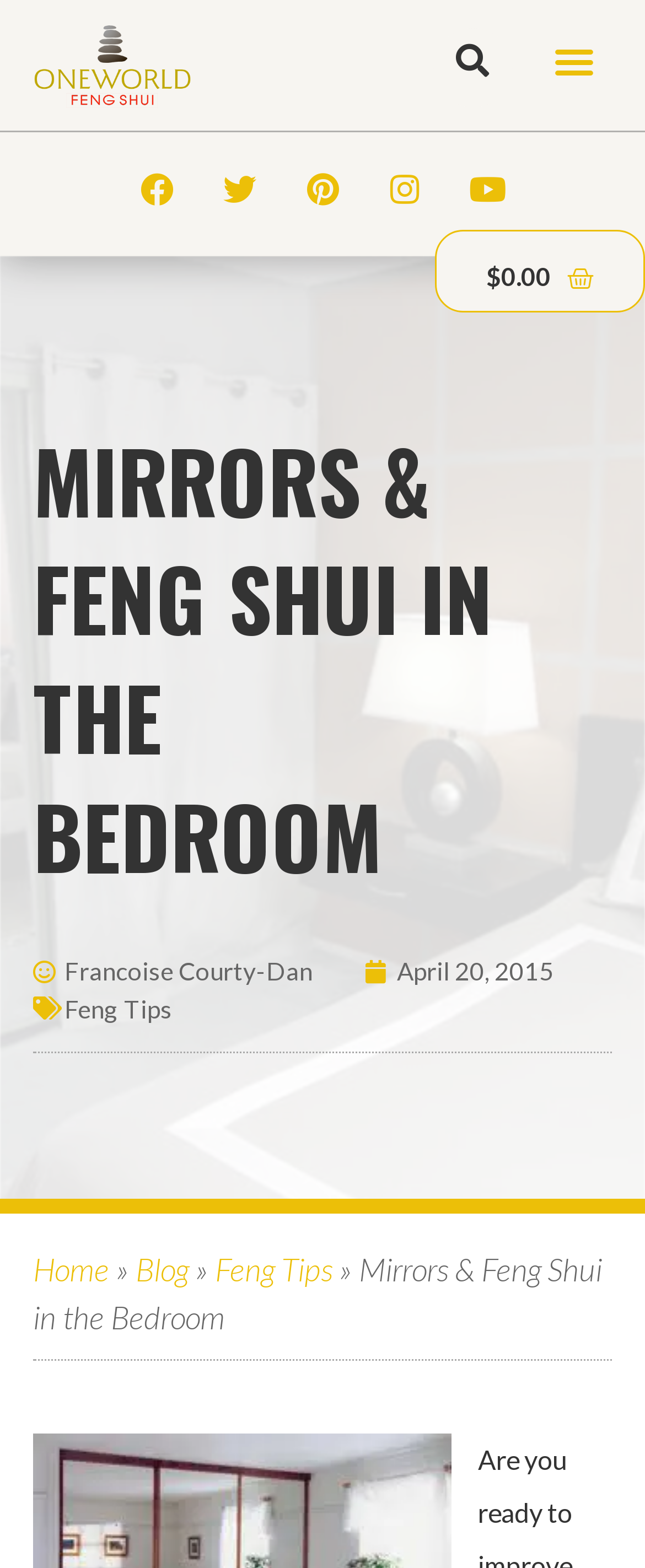Reply to the question below using a single word or brief phrase:
What is the date of the article?

April 20, 2015